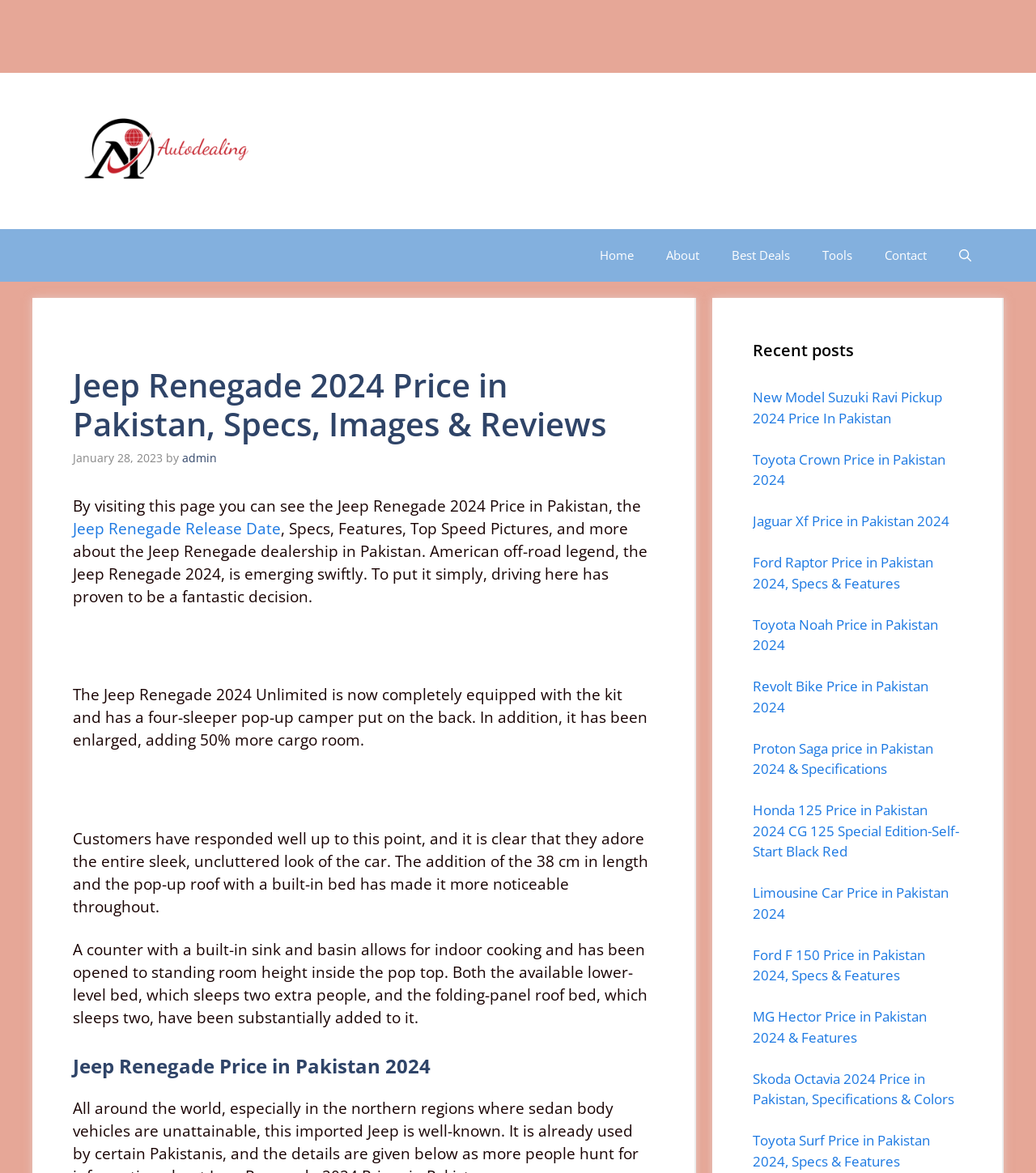Answer this question in one word or a short phrase: How many people can the Jeep Renegade 2024 sleep?

Four